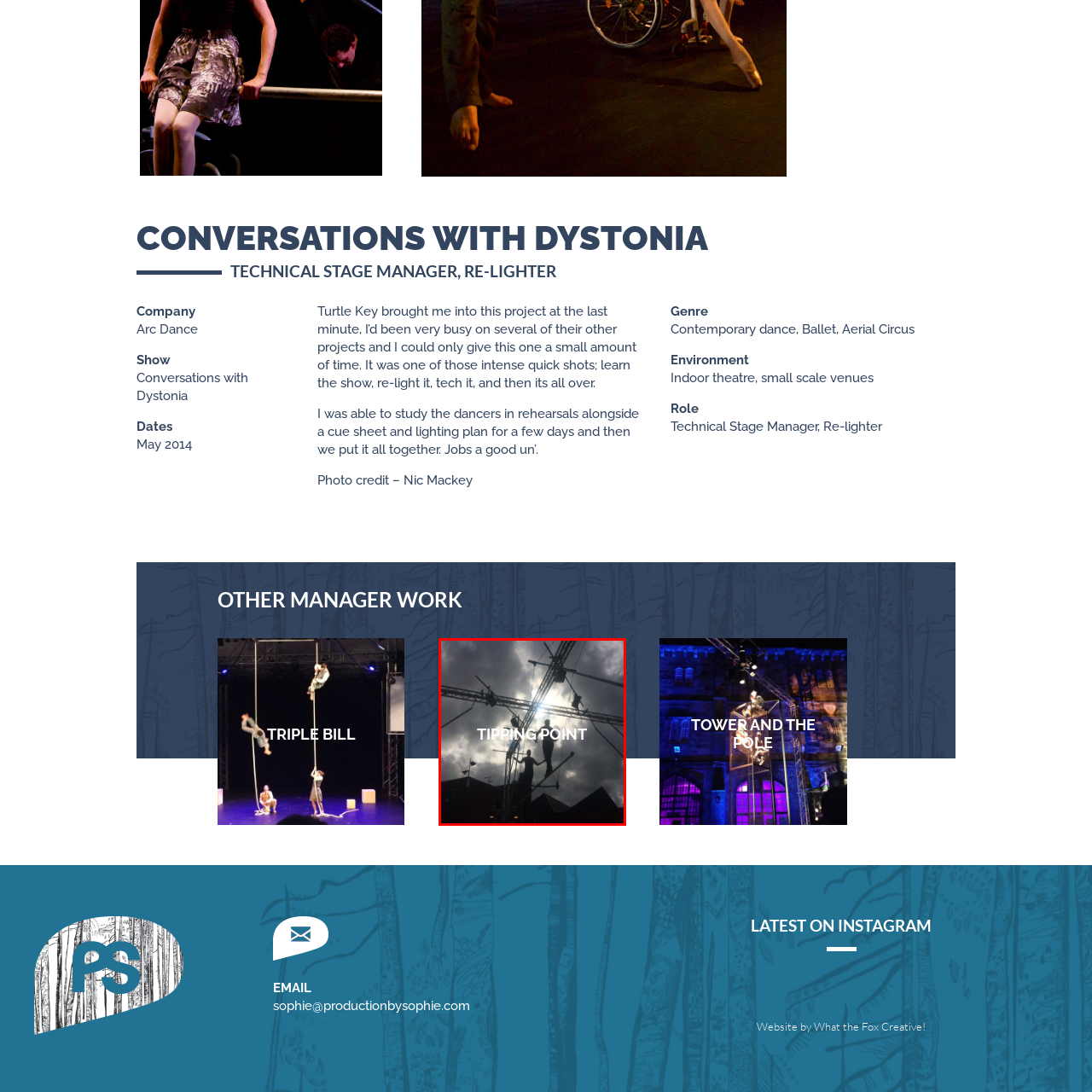Describe fully the image that is contained within the red bounding box.

The image titled "TIPPING POINT" captures a dramatic moment in a contemporary aerial performance, showcasing performers skillfully balancing on rigging against a backdrop of moody, overcast skies. The silhouettes of the artists are strikingly outlined by the dappled sunlight filtering through the clouds, creating a visually compelling contrast. This artwork highlights the precarious yet graceful nature of aerial circus arts, emphasizing the themes of balance and risk. The composition of the piece, with its emphasis on the performers' physicality and the intricate setup of the aerial rigging, invites viewers to appreciate the skill and artistry involved in such performances.